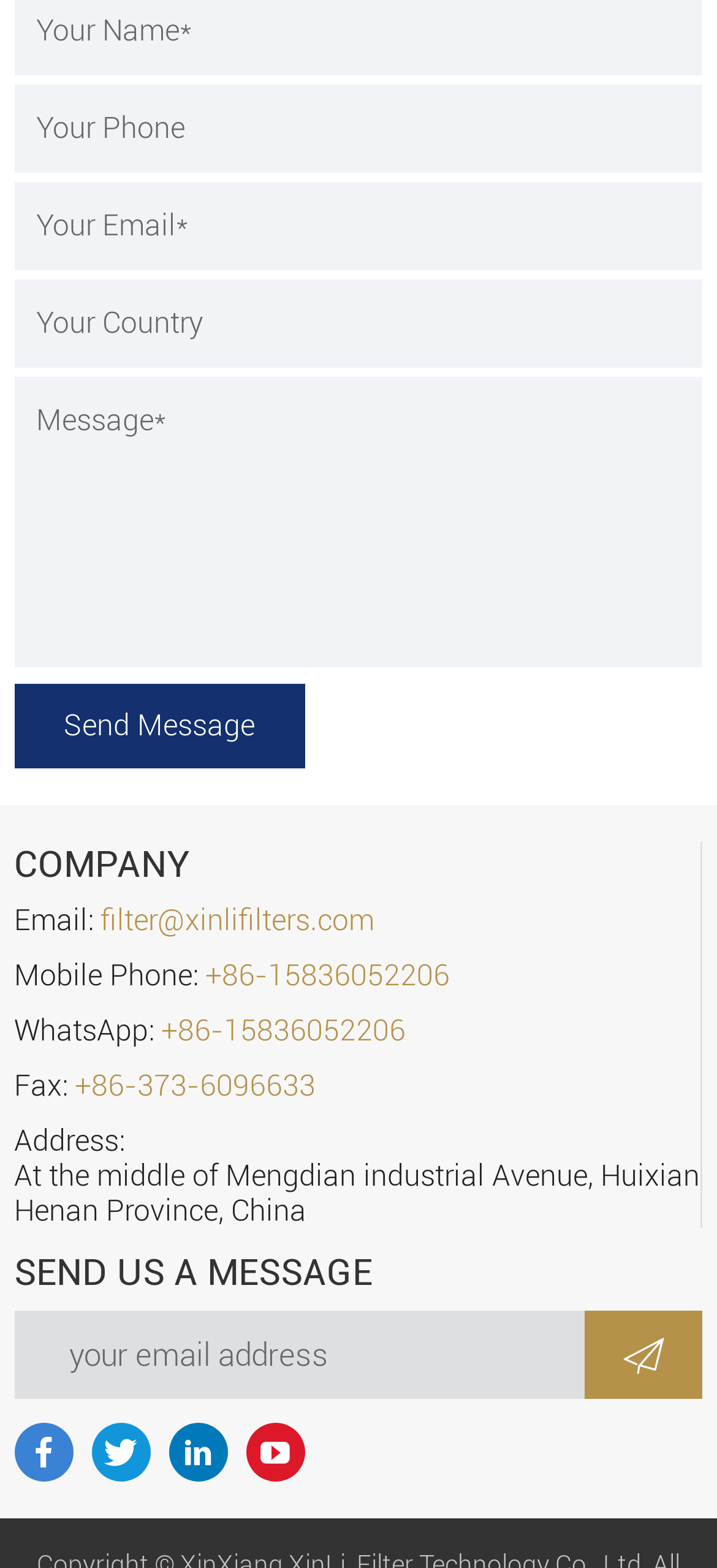How many social media links are available?
Examine the webpage screenshot and provide an in-depth answer to the question.

I counted the social media links by looking at the icons at the bottom of the page, which include Facebook, Twitter, LinkedIn, and another unknown platform.